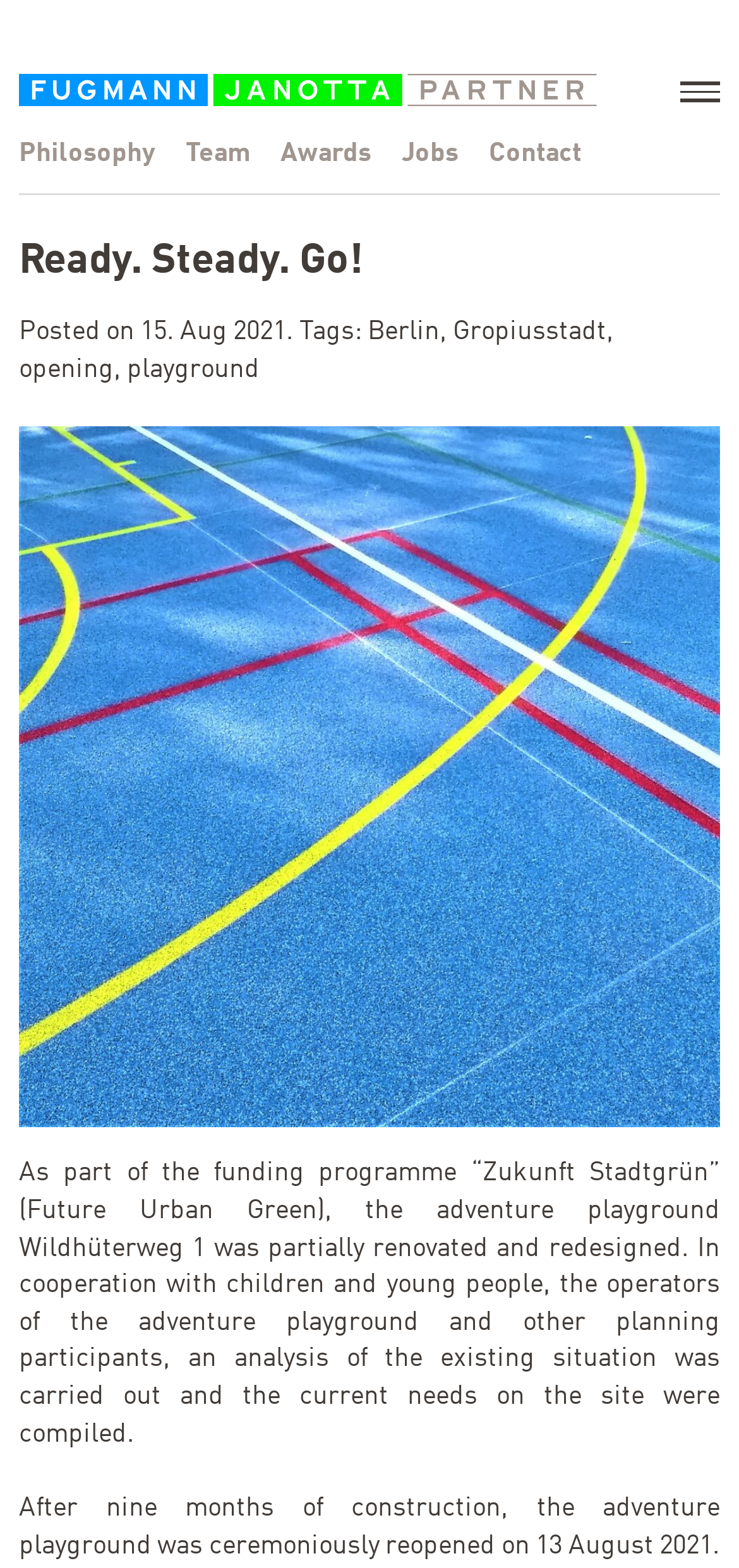Elaborate on the webpage's design and content in a detailed caption.

The webpage is about the reopening of the adventure playground Wildhüterweg in Gropiusstadt, Berlin. At the top, there is a navigation menu with links to "Philosophy", "Team", "Awards", "Jobs", and "Contact". To the right of the navigation menu, there is a button with a popup menu. Below the navigation menu, there is a horizontal separator line.

The main content of the webpage is divided into two sections. The top section has a heading "Ready. Steady. Go!" and a subheading "Posted on 15. Aug 2021." with tags "Berlin" and "Gropiusstadt". There are also links to related topics "opening" and "playground" below the subheading.

The bottom section features a large image of the new colourful football pitch at the adventure playground, taking up most of the width of the page. Below the image, there is a paragraph of text describing the renovation and redesign of the adventure playground as part of the "Zukunft Stadtgrün" funding programme. The text explains that the renovation was done in cooperation with children, young people, and other planning participants to meet the current needs of the site.

At the very top of the page, there is a logo of "FUGMANN JANOTTA PARTNER" with a link to their website.